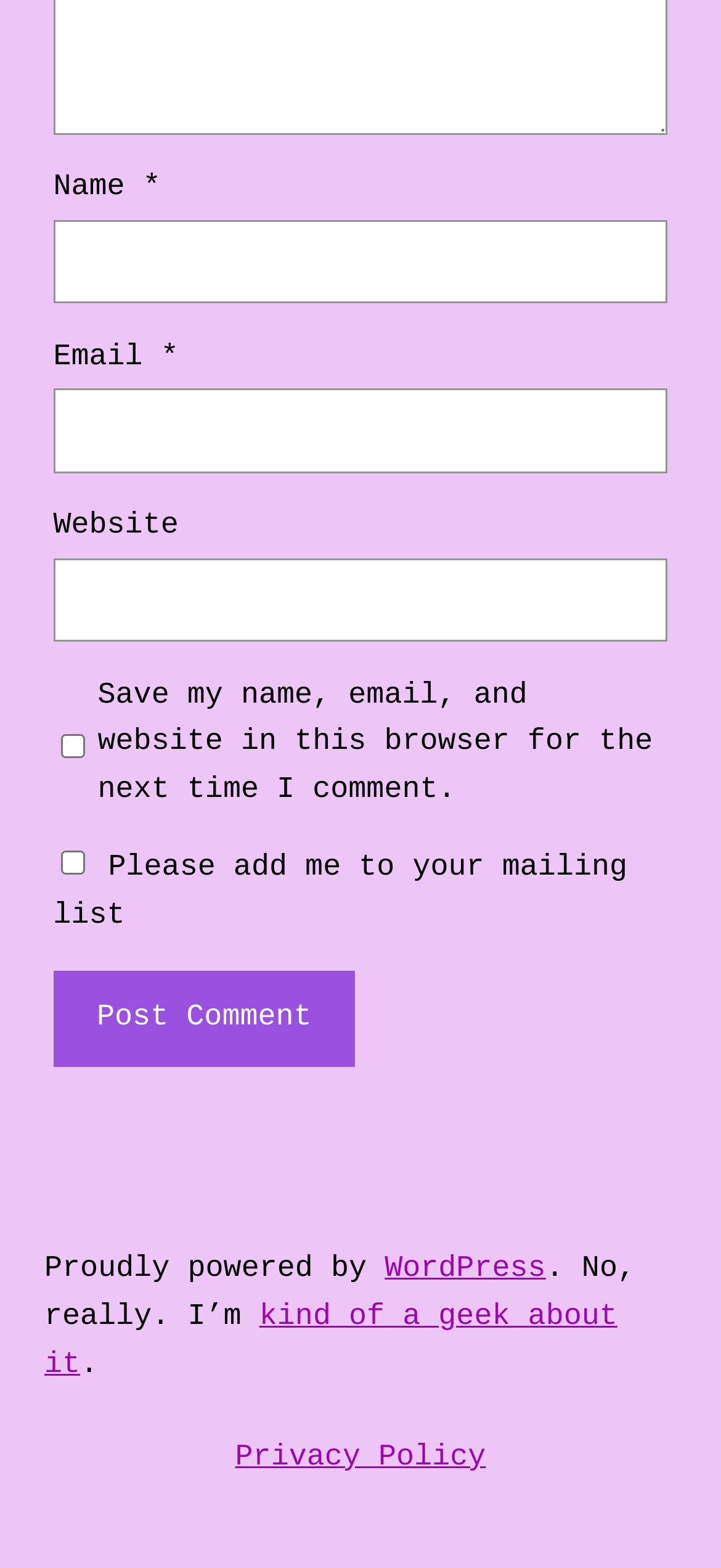From the webpage screenshot, identify the region described by Privacy Policy. Provide the bounding box coordinates as (top-left x, top-left y, bottom-right x, bottom-right y), with each value being a floating point number between 0 and 1.

[0.326, 0.931, 0.674, 0.954]